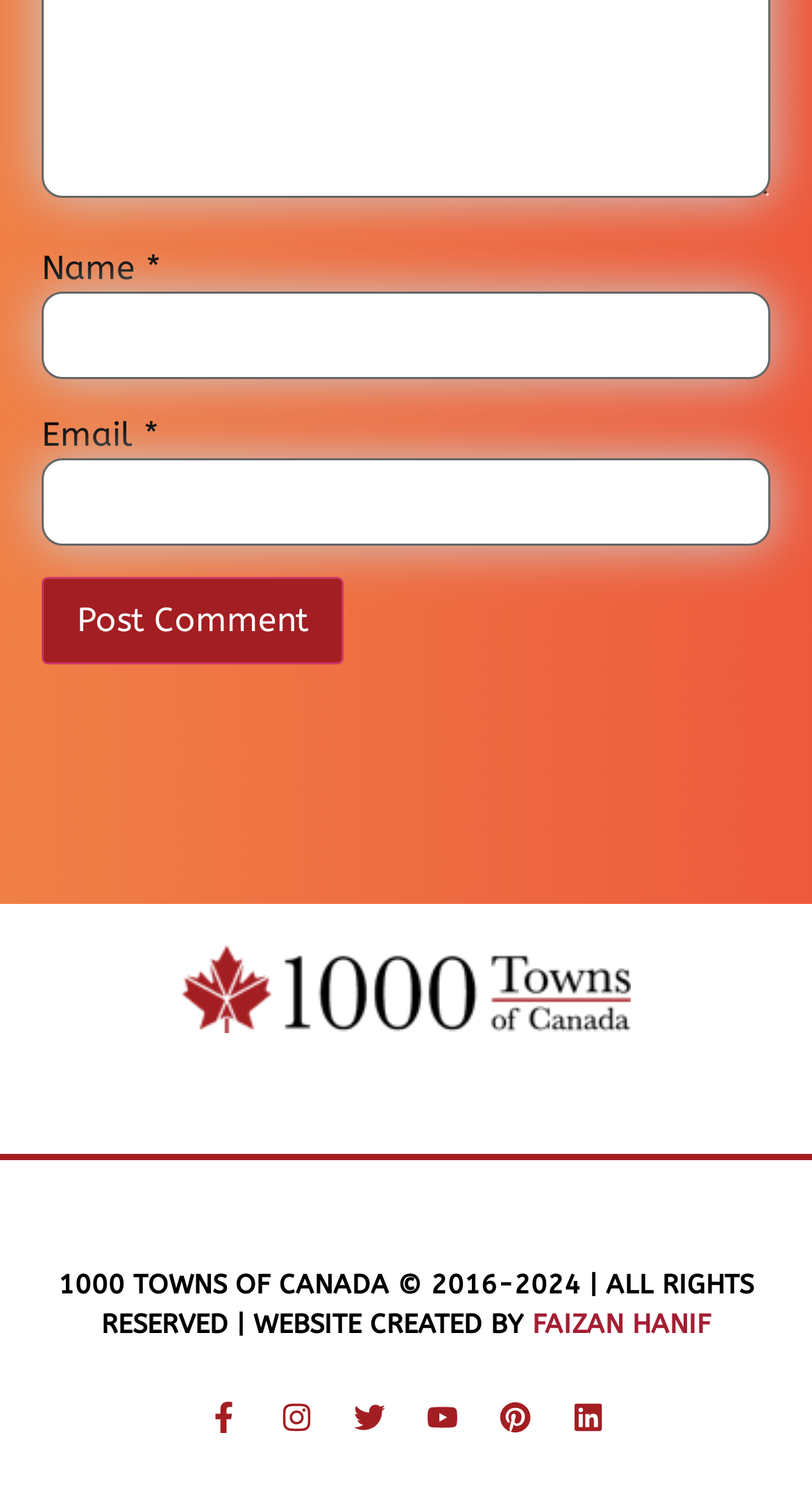Locate the bounding box coordinates of the clickable region necessary to complete the following instruction: "Enter your email". Provide the coordinates in the format of four float numbers between 0 and 1, i.e., [left, top, right, bottom].

[0.051, 0.308, 0.949, 0.366]